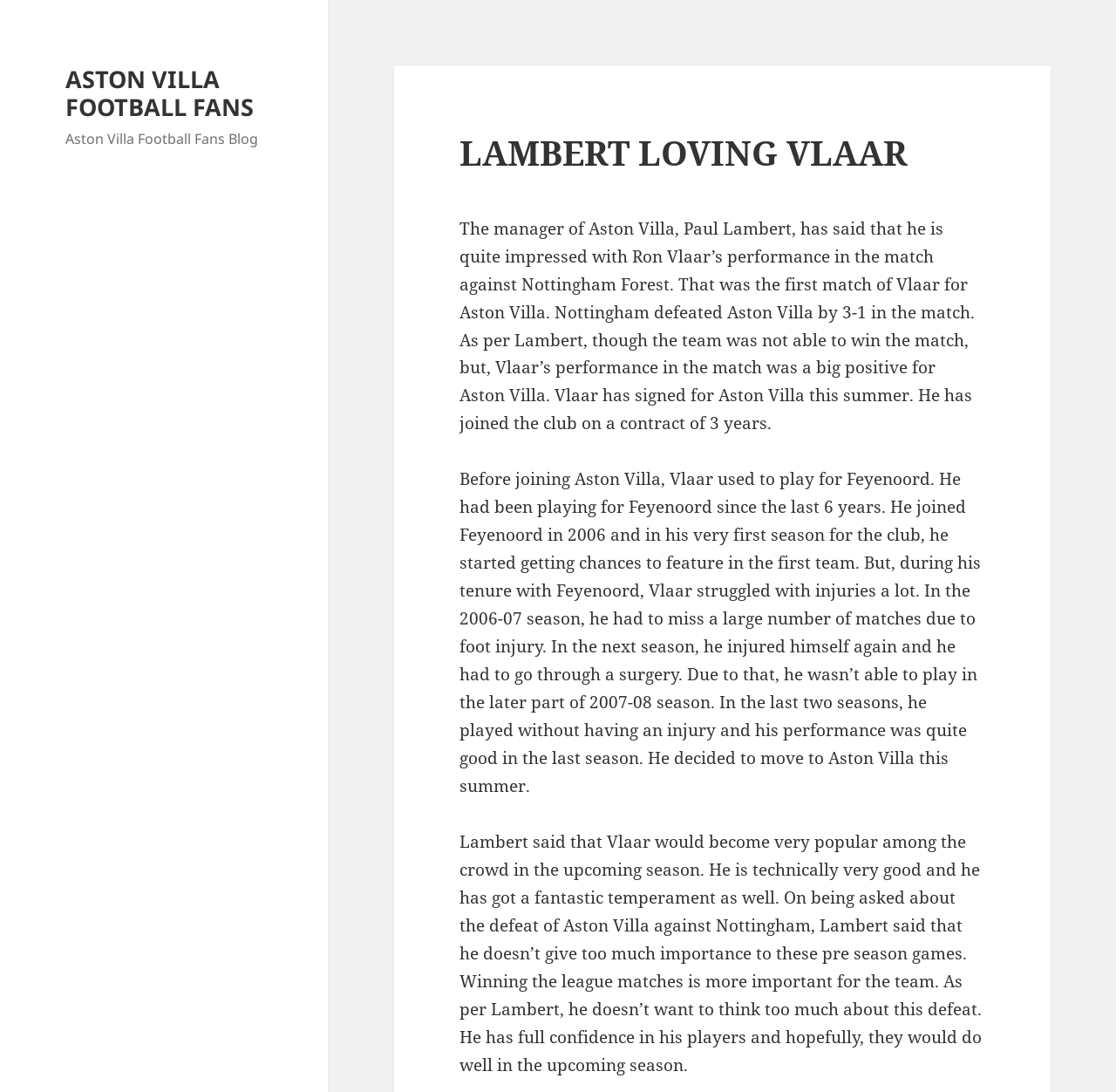Extract the main title from the webpage.

LAMBERT LOVING VLAAR